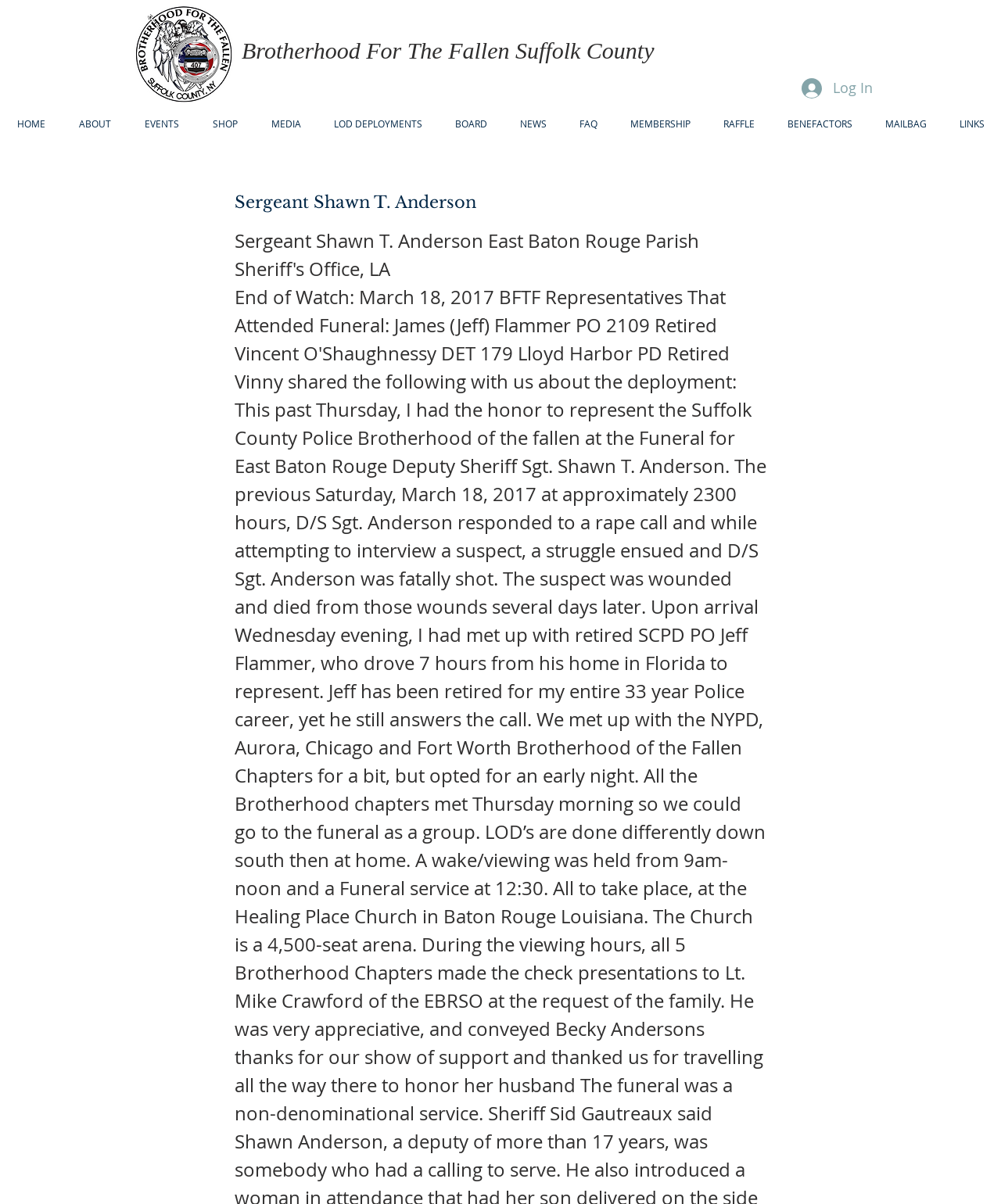Select the bounding box coordinates of the element I need to click to carry out the following instruction: "Click the BFTF Logo".

[0.127, 0.004, 0.241, 0.085]